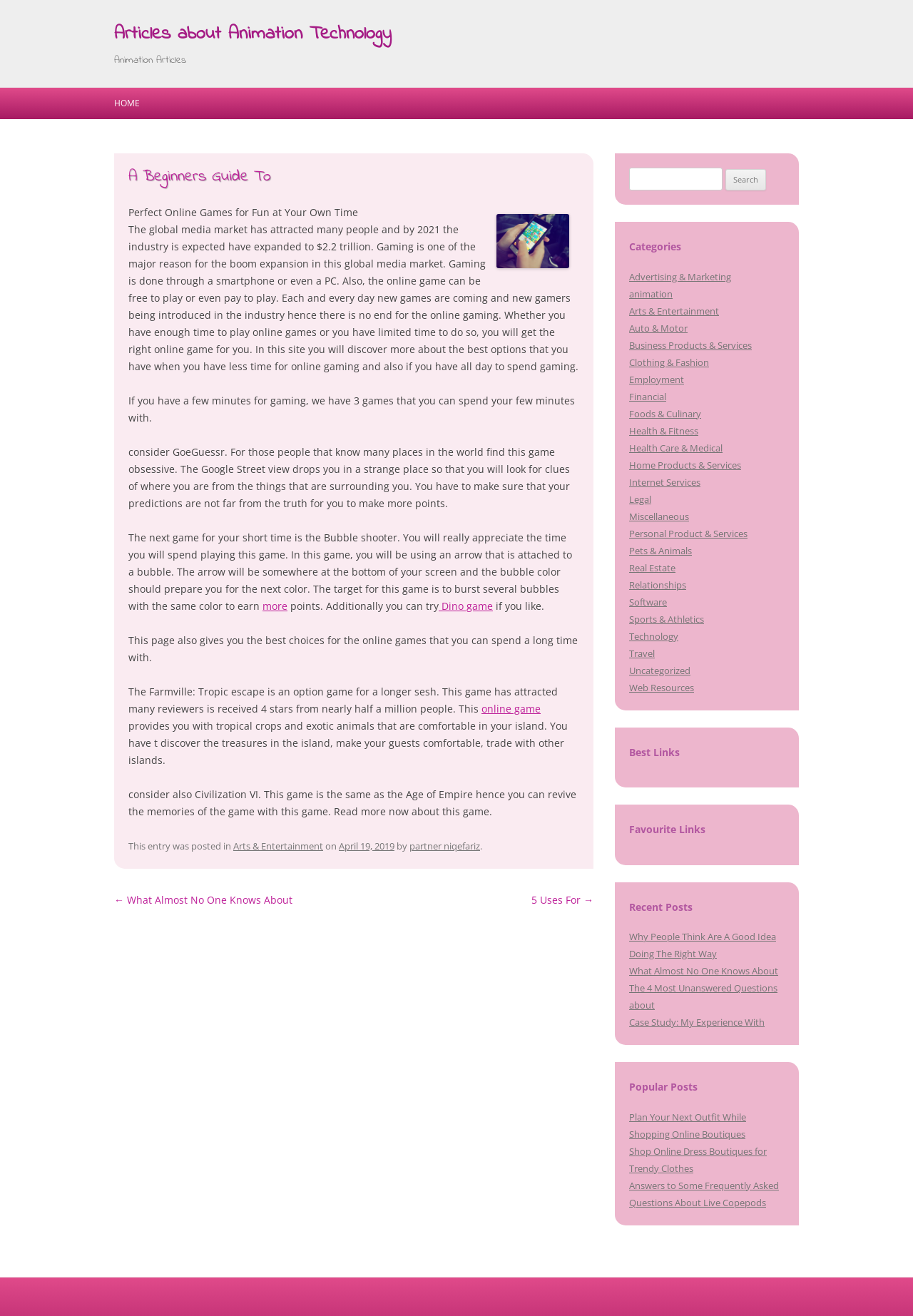Refer to the screenshot and give an in-depth answer to this question: How many stars did the Farmville: Tropic escape game receive?

The number of stars received by the Farmville: Tropic escape game can be found in the text that describes the game, where it is mentioned that the game received 4 stars from nearly half a million people.